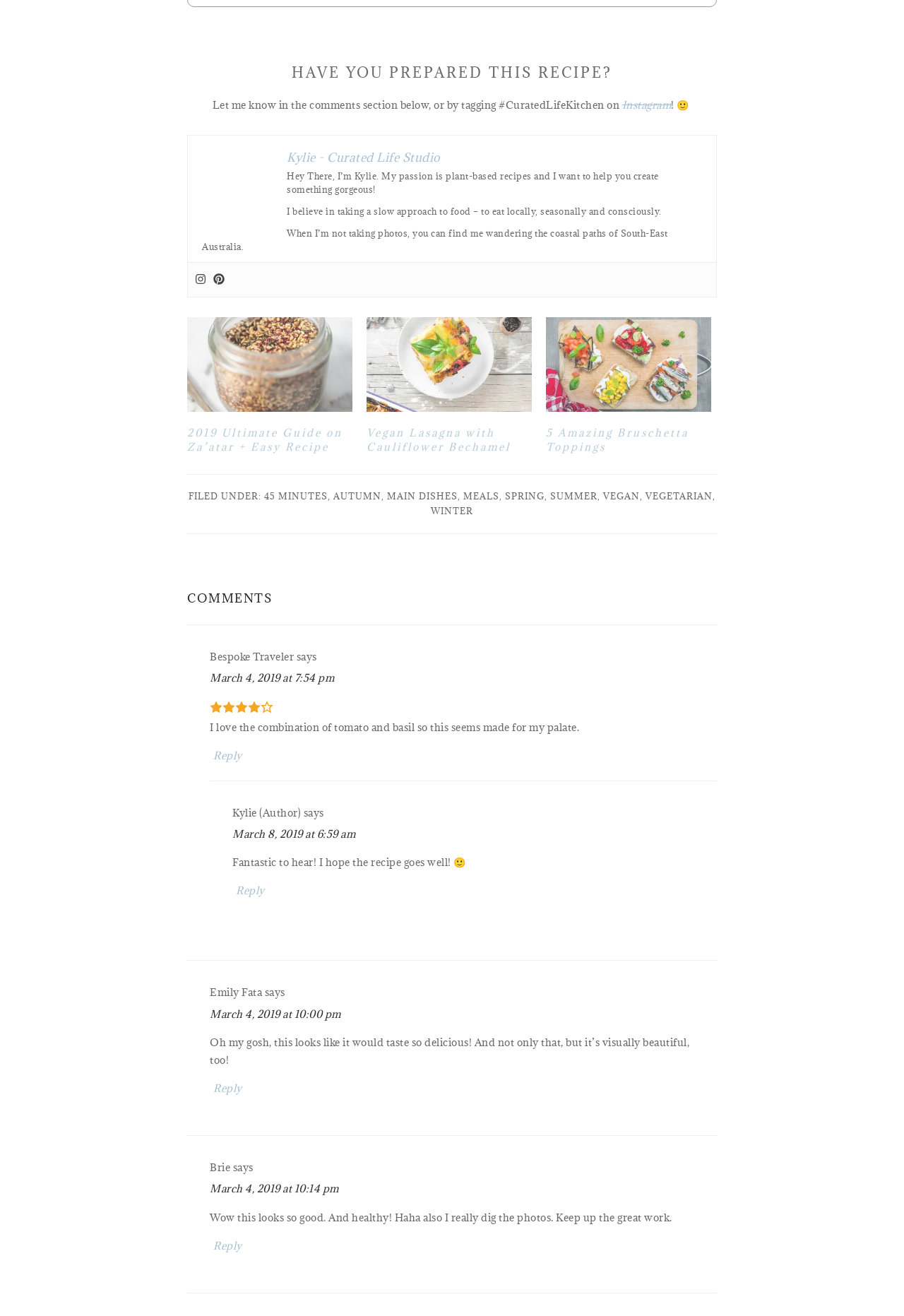Using the provided element description "Meals", determine the bounding box coordinates of the UI element.

[0.512, 0.372, 0.552, 0.381]